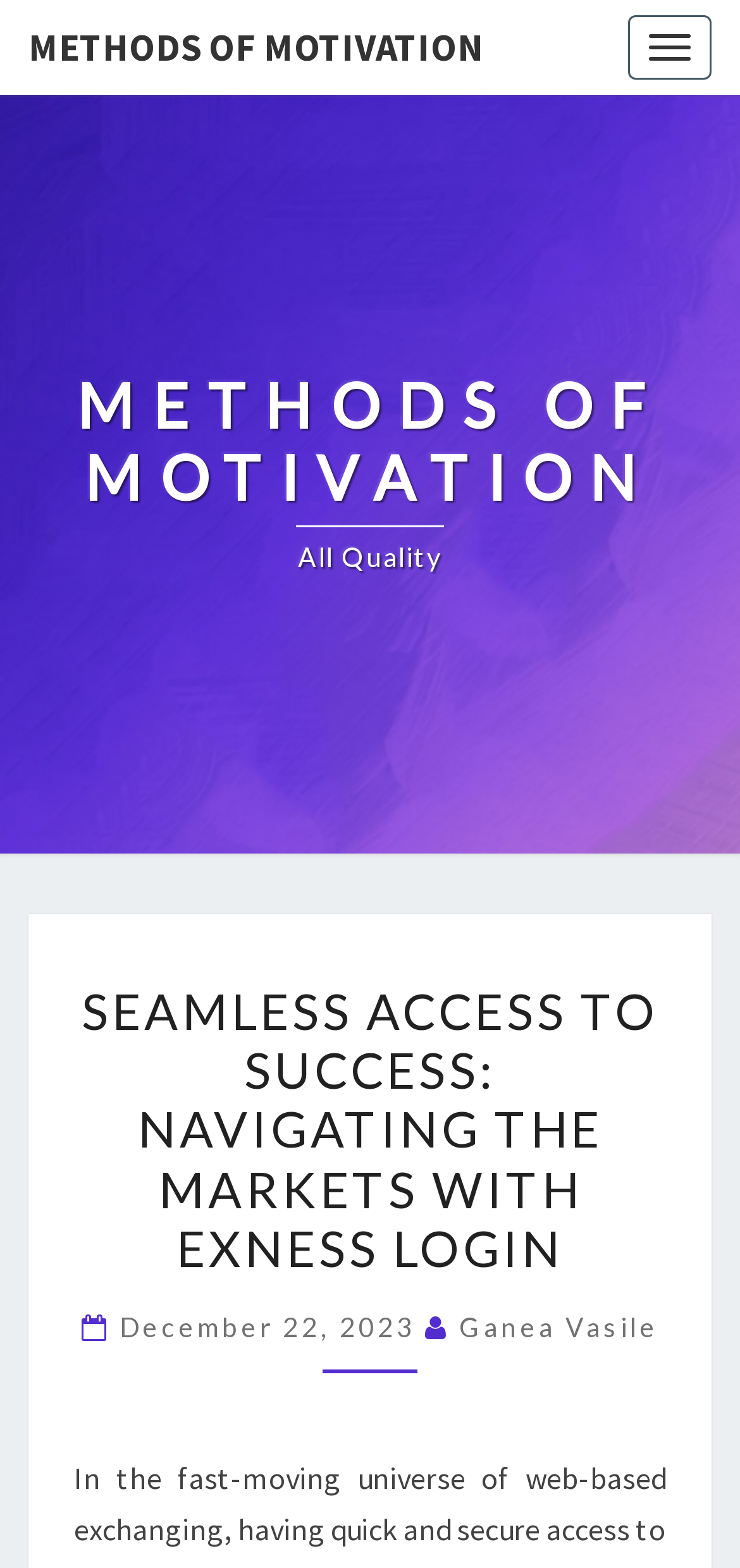Ascertain the bounding box coordinates for the UI element detailed here: "Methods of Motivation All Quality". The coordinates should be provided as [left, top, right, bottom] with each value being a float between 0 and 1.

[0.0, 0.236, 1.0, 0.369]